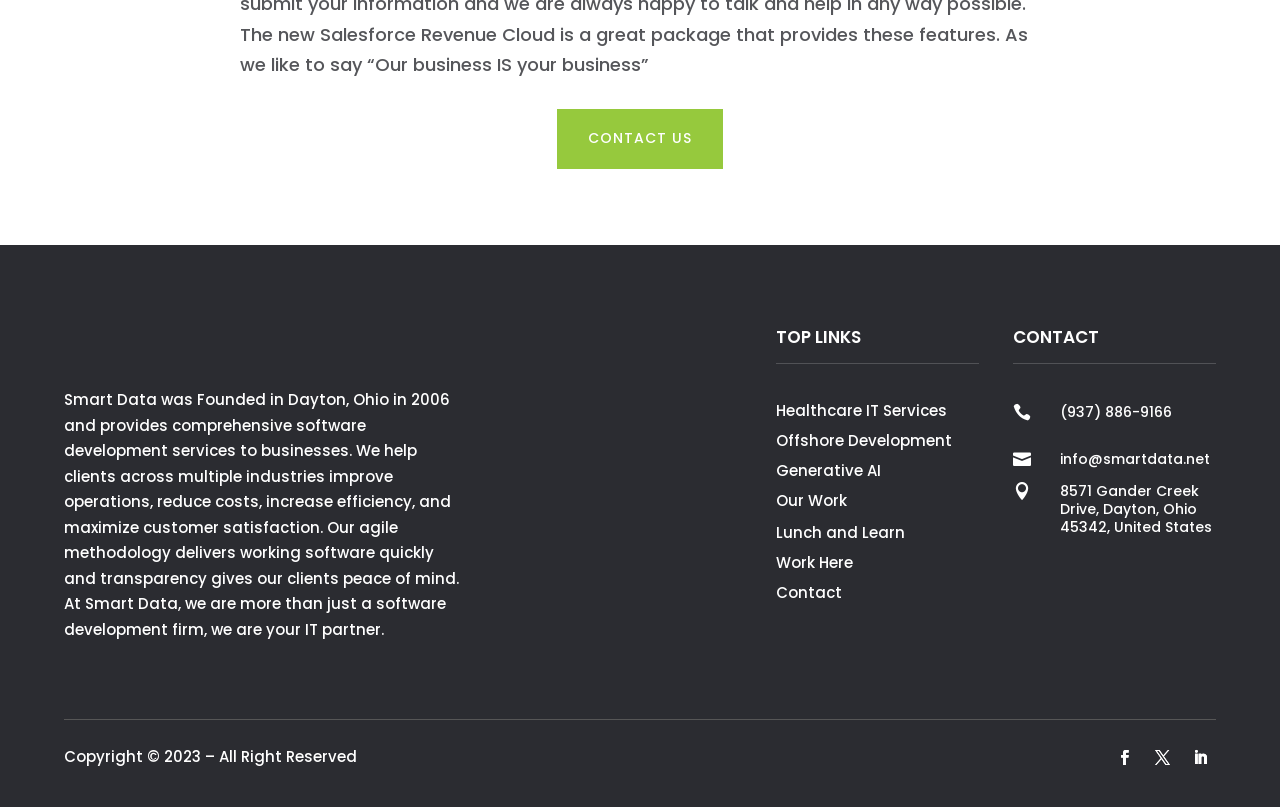Please identify the bounding box coordinates of the element on the webpage that should be clicked to follow this instruction: "Send an email to info@smartdata.net". The bounding box coordinates should be given as four float numbers between 0 and 1, formatted as [left, top, right, bottom].

[0.828, 0.556, 0.945, 0.581]